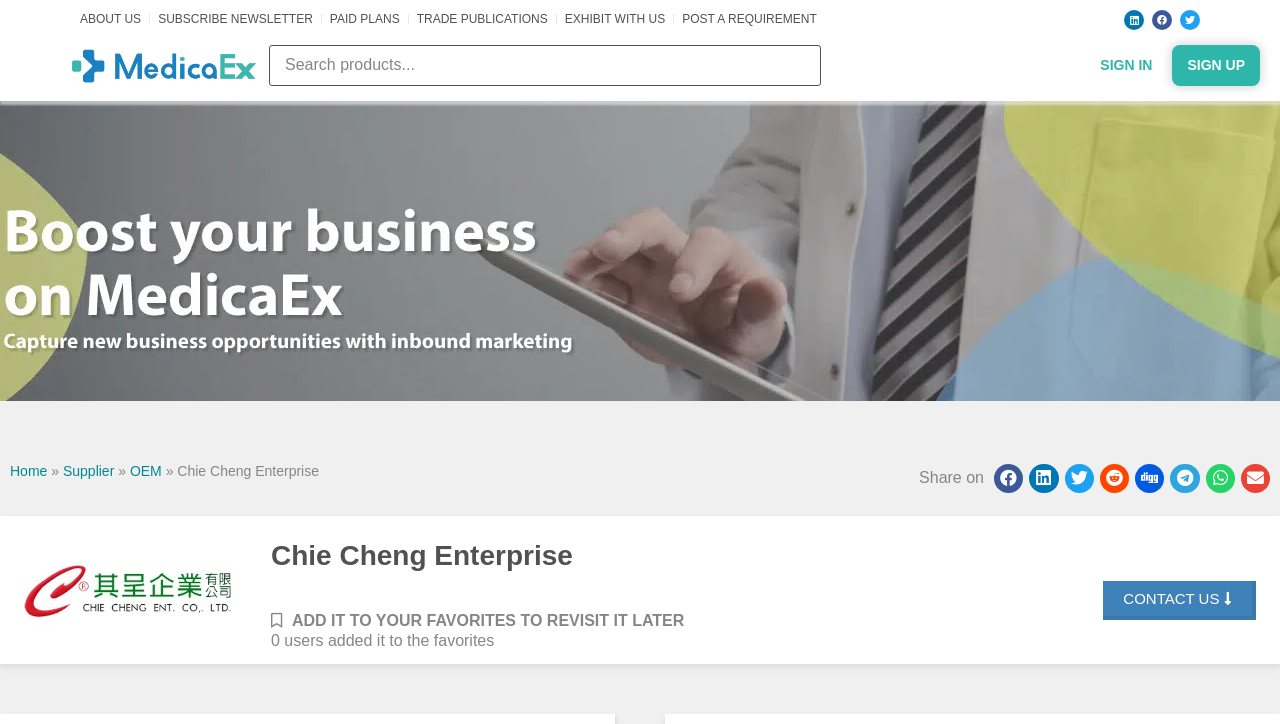Use a single word or phrase to answer the question: What is the link to contact the company?

CONTACT US